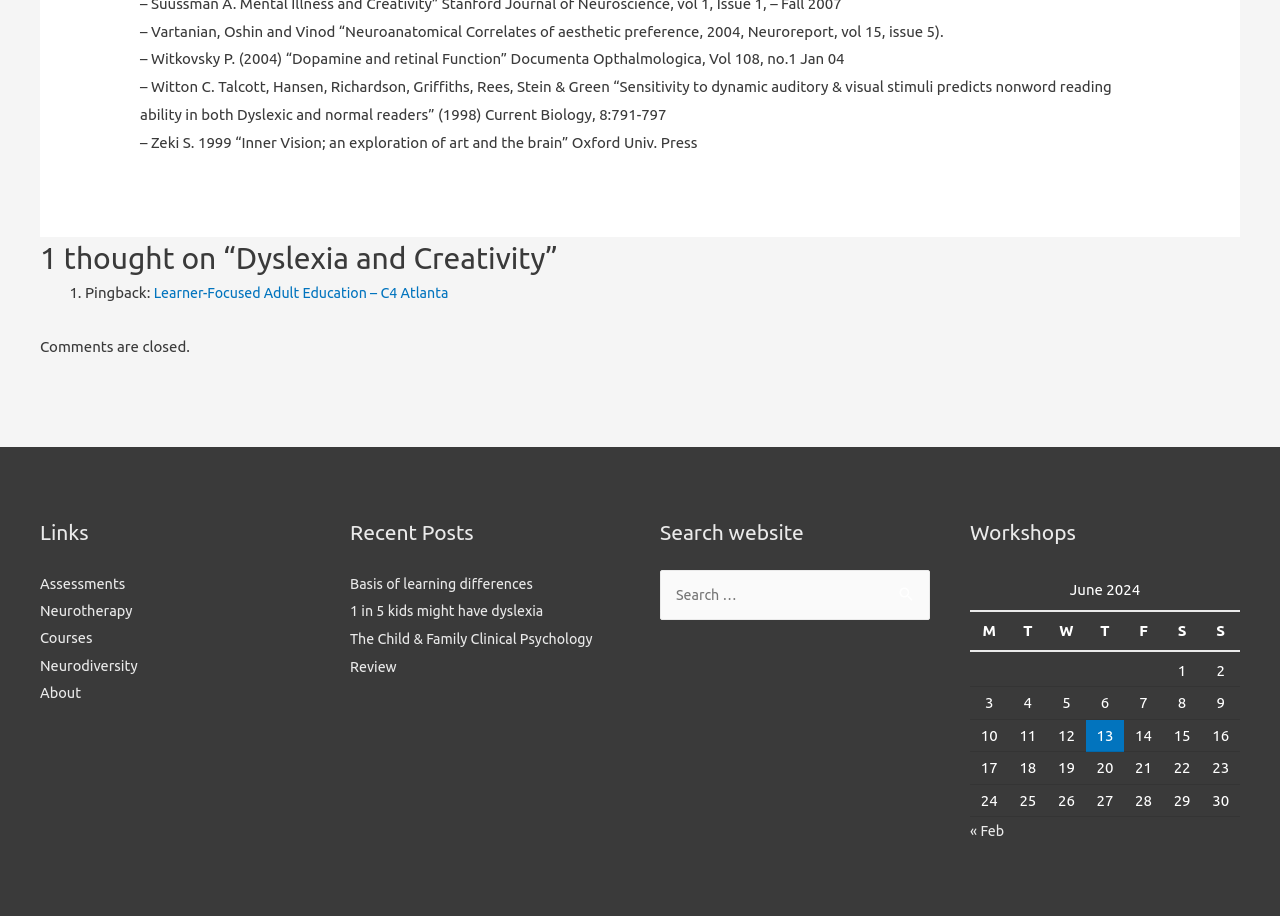Please provide the bounding box coordinates for the element that needs to be clicked to perform the instruction: "Check the workshop schedule for June 2024". The coordinates must consist of four float numbers between 0 and 1, formatted as [left, top, right, bottom].

[0.758, 0.622, 0.969, 0.892]